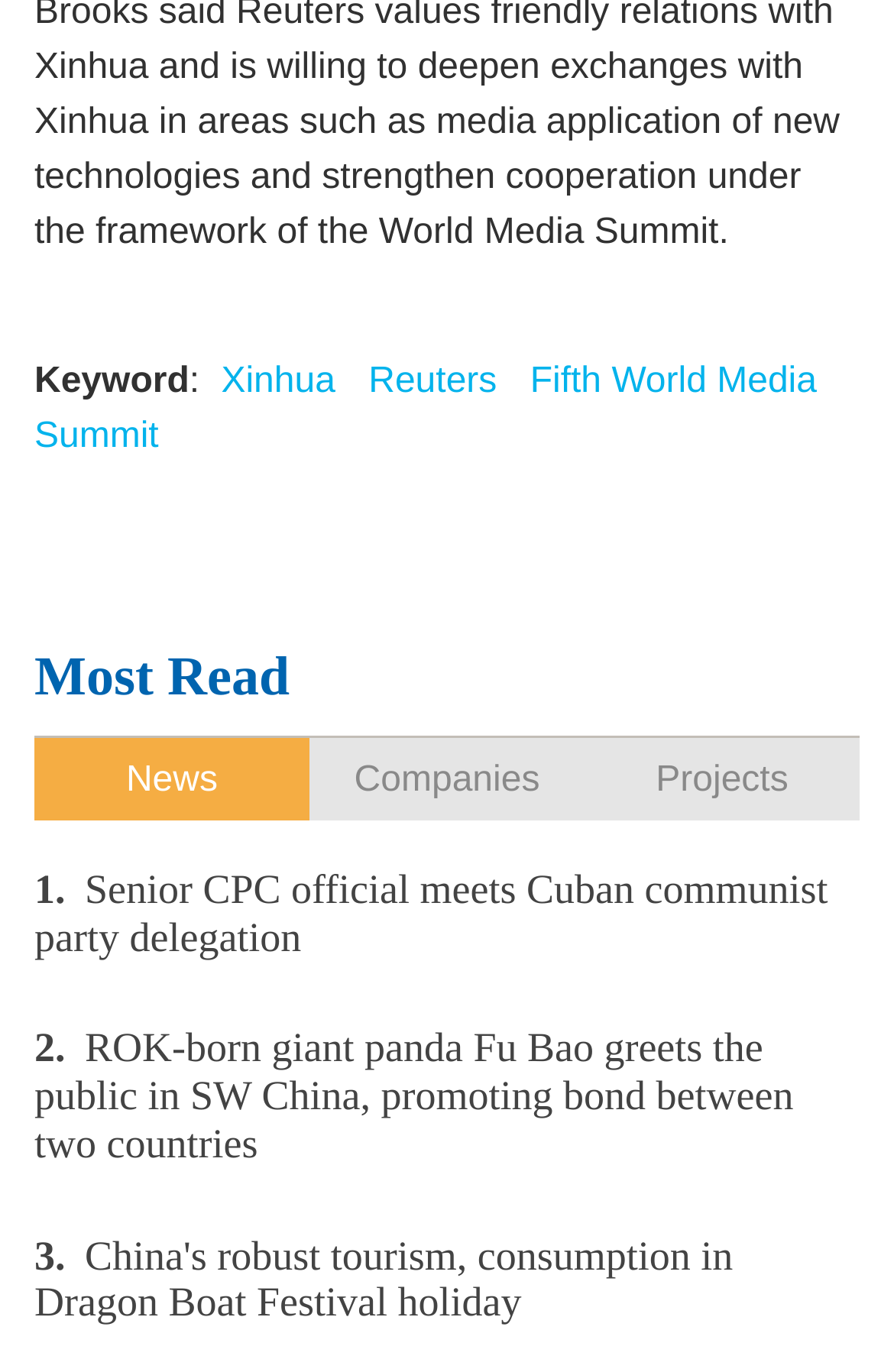Please identify the bounding box coordinates of the element's region that I should click in order to complete the following instruction: "view news". The bounding box coordinates consist of four float numbers between 0 and 1, i.e., [left, top, right, bottom].

[0.141, 0.555, 0.244, 0.583]